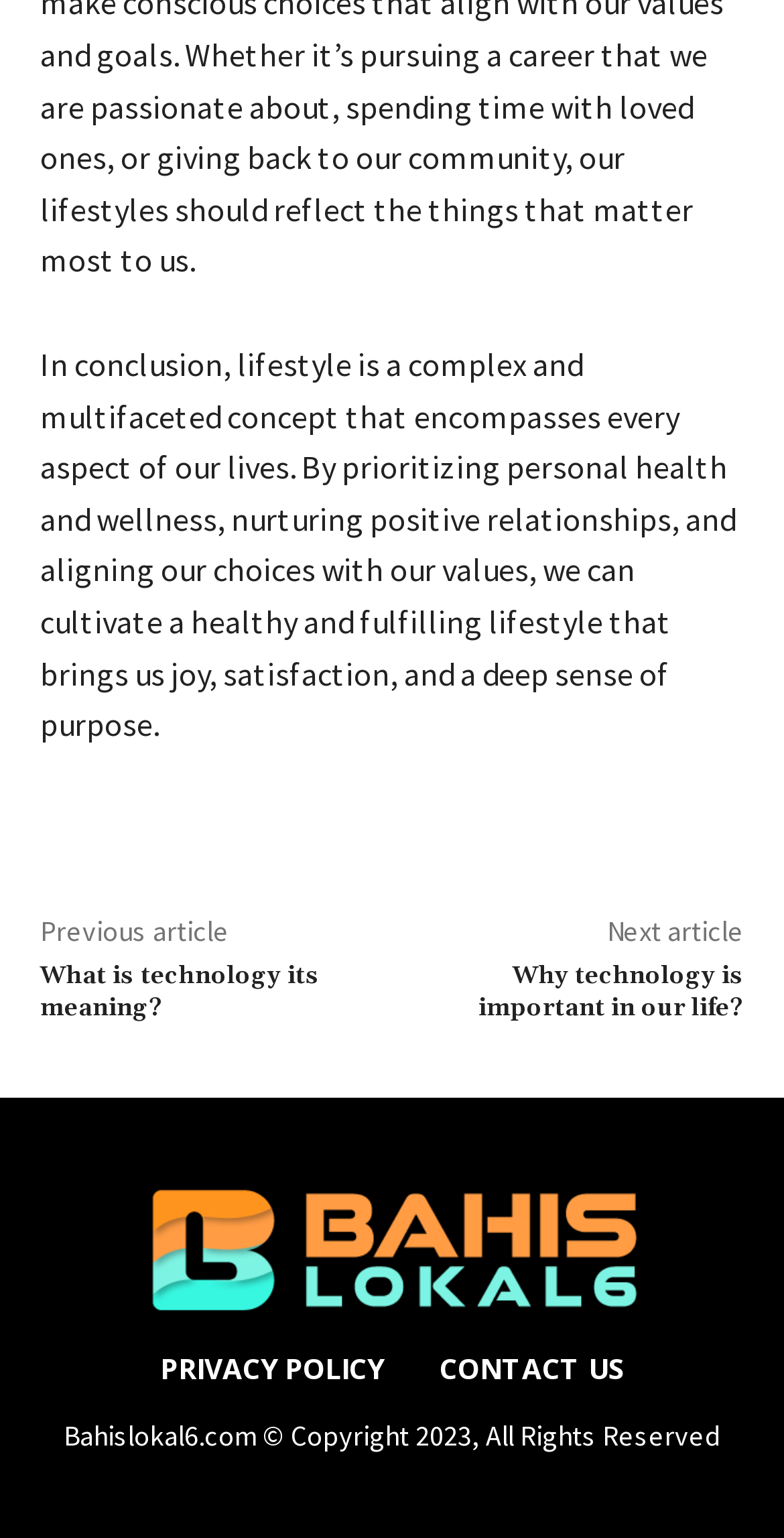Please provide a comprehensive response to the question based on the details in the image: What is the copyright year of the website?

The copyright year of the website is 2023, as indicated by the text 'Bahislokal6.com © Copyright 2023, All Rights Reserved' at the bottom of the page.